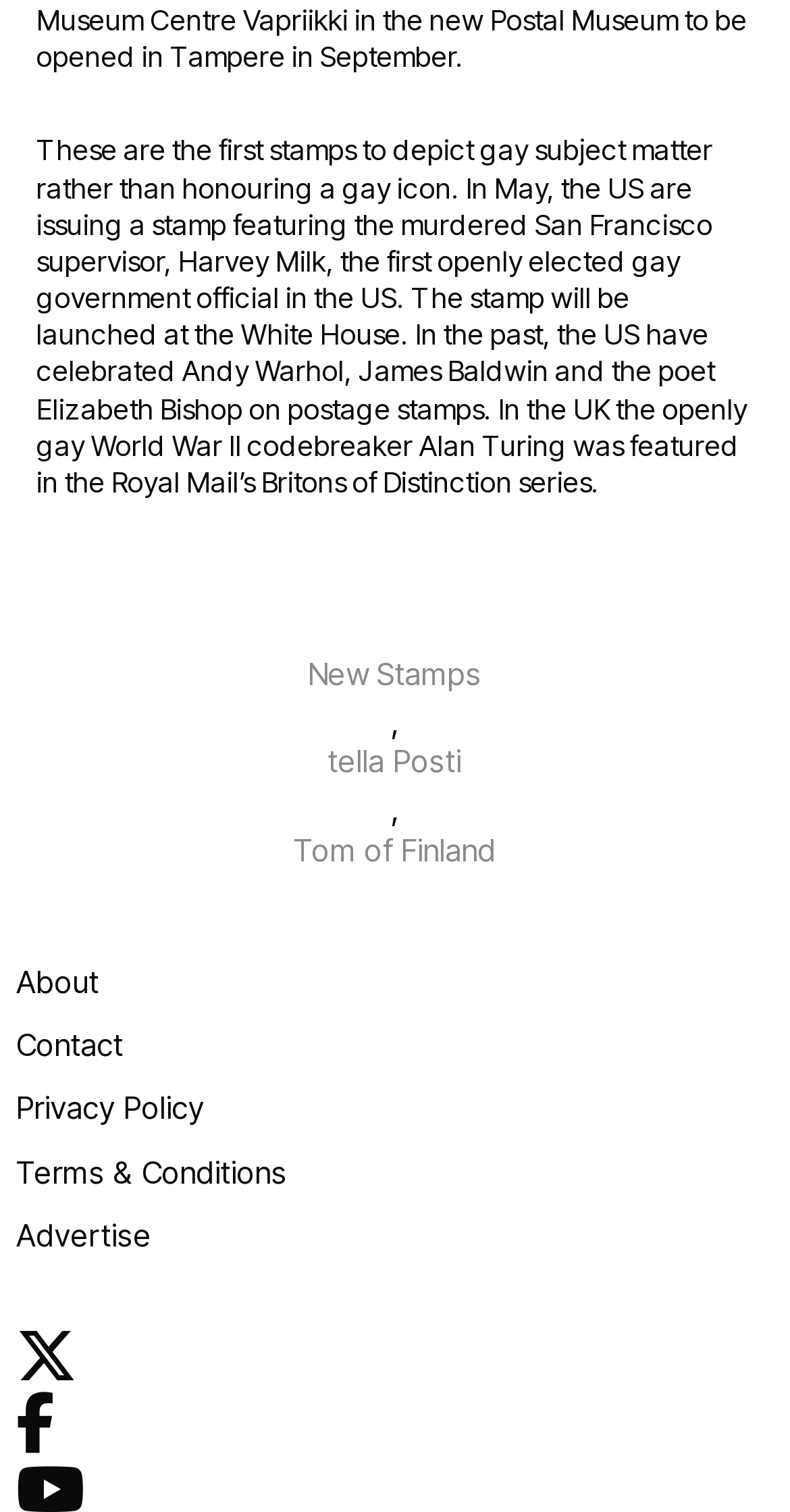Ascertain the bounding box coordinates for the UI element detailed here: "Types of Accounts Modern Approach". The coordinates should be provided as [left, top, right, bottom] with each value being a float between 0 and 1.

None